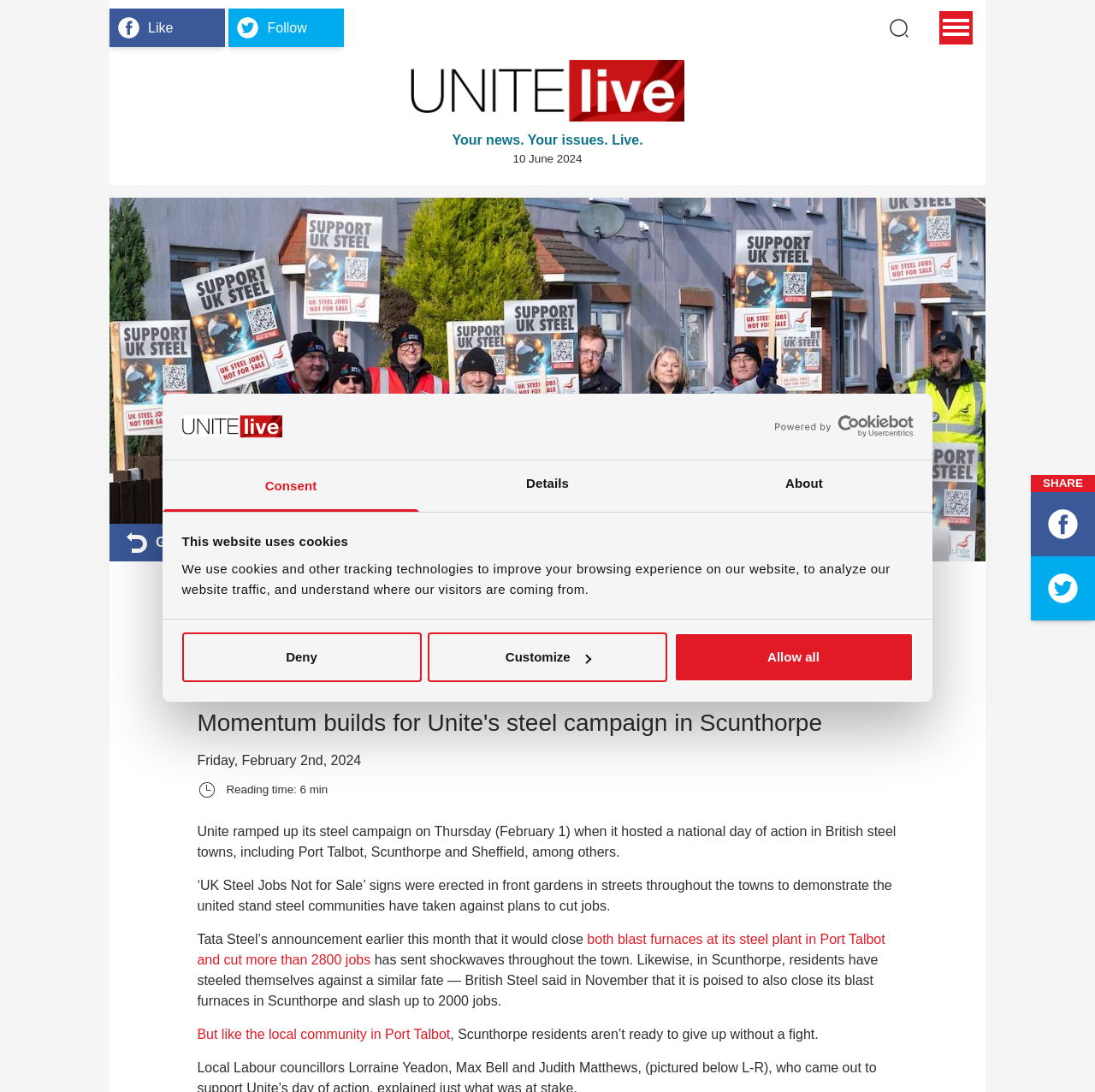Specify the bounding box coordinates for the region that must be clicked to perform the given instruction: "Share on Twitter".

[0.941, 0.509, 1.0, 0.568]